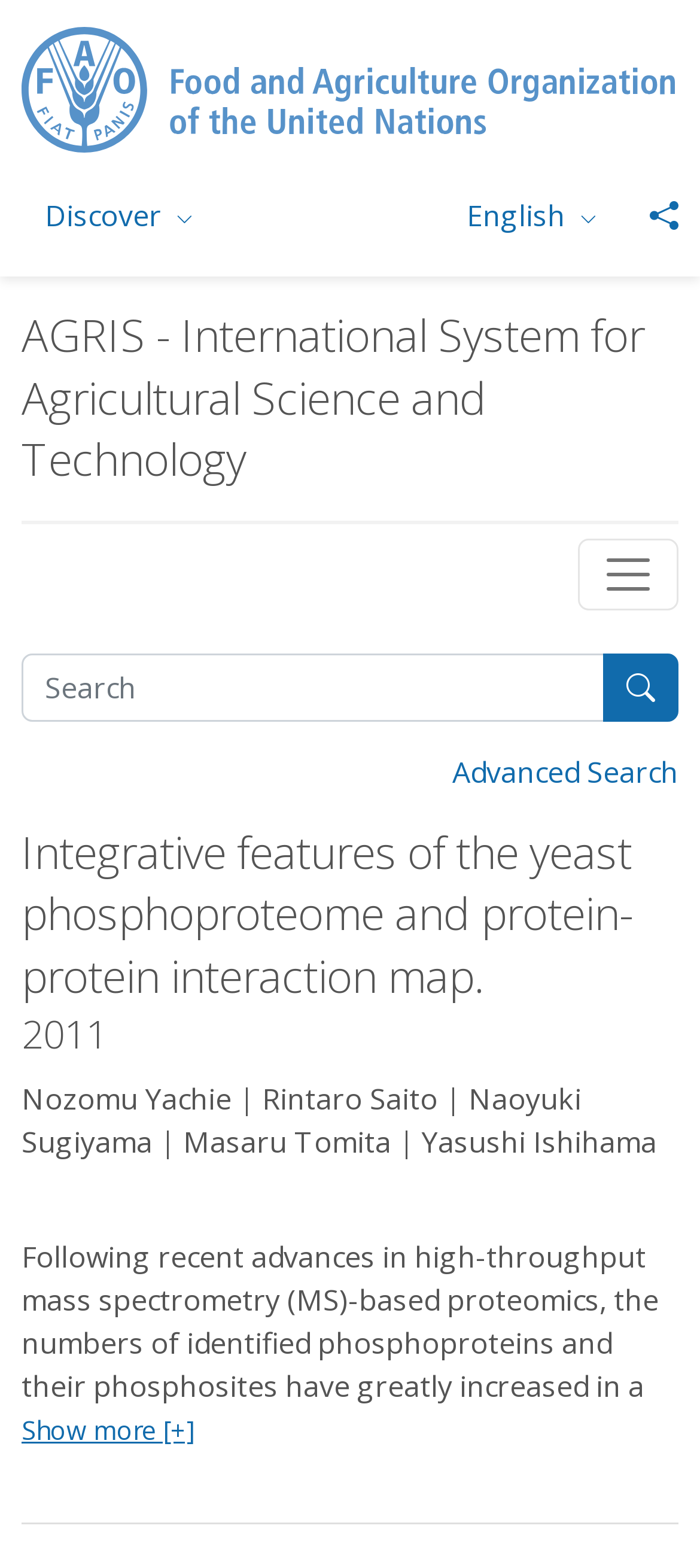What is the function of the button with the icon ''?
Refer to the screenshot and answer in one word or phrase.

Search